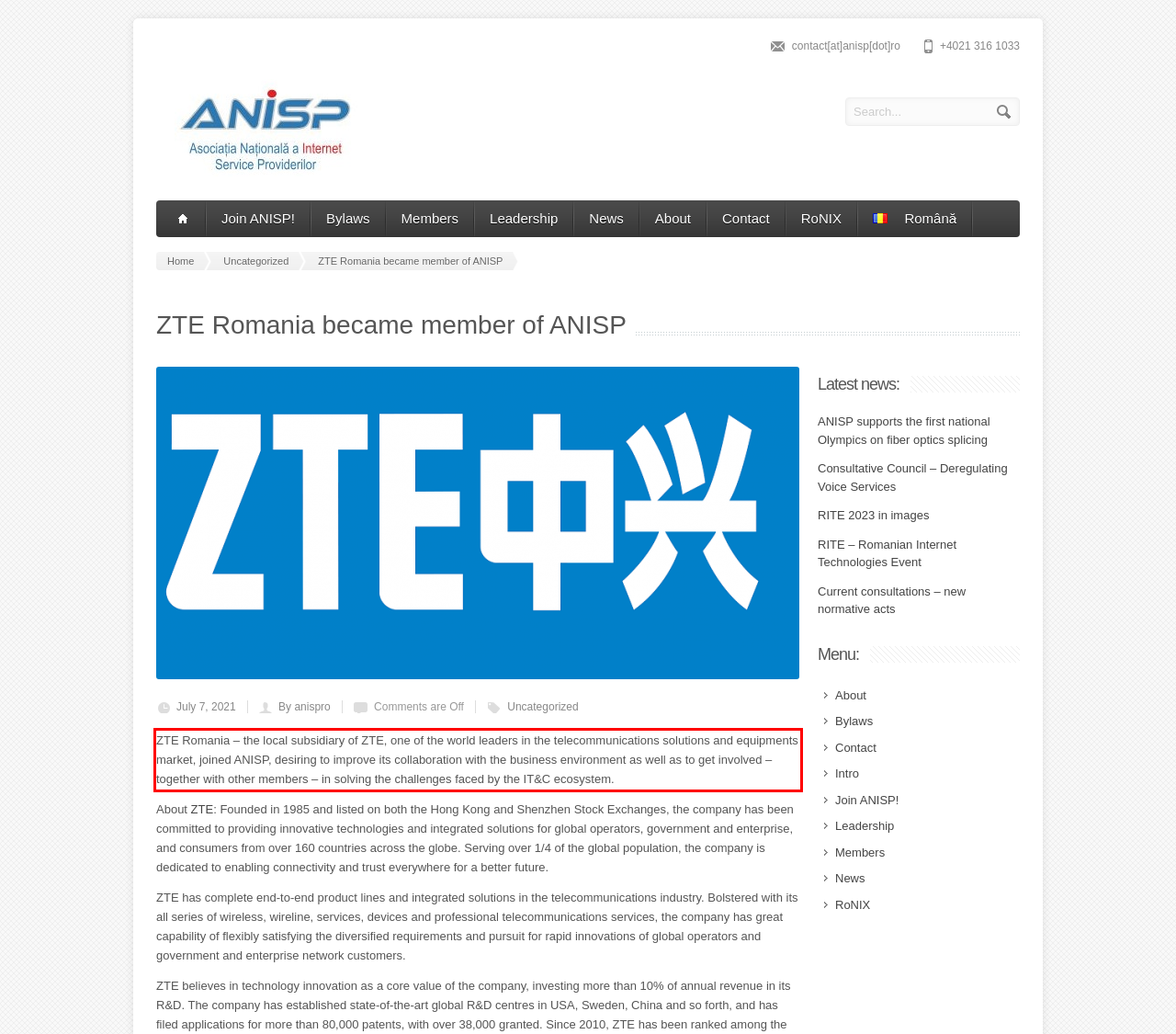Examine the webpage screenshot, find the red bounding box, and extract the text content within this marked area.

ZTE Romania – the local subsidiary of ZTE, one of the world leaders in the telecommunications solutions and equipments market, joined ANISP, desiring to improve its collaboration with the business environment as well as to get involved – together with other members – in solving the challenges faced by the IT&C ecosystem.